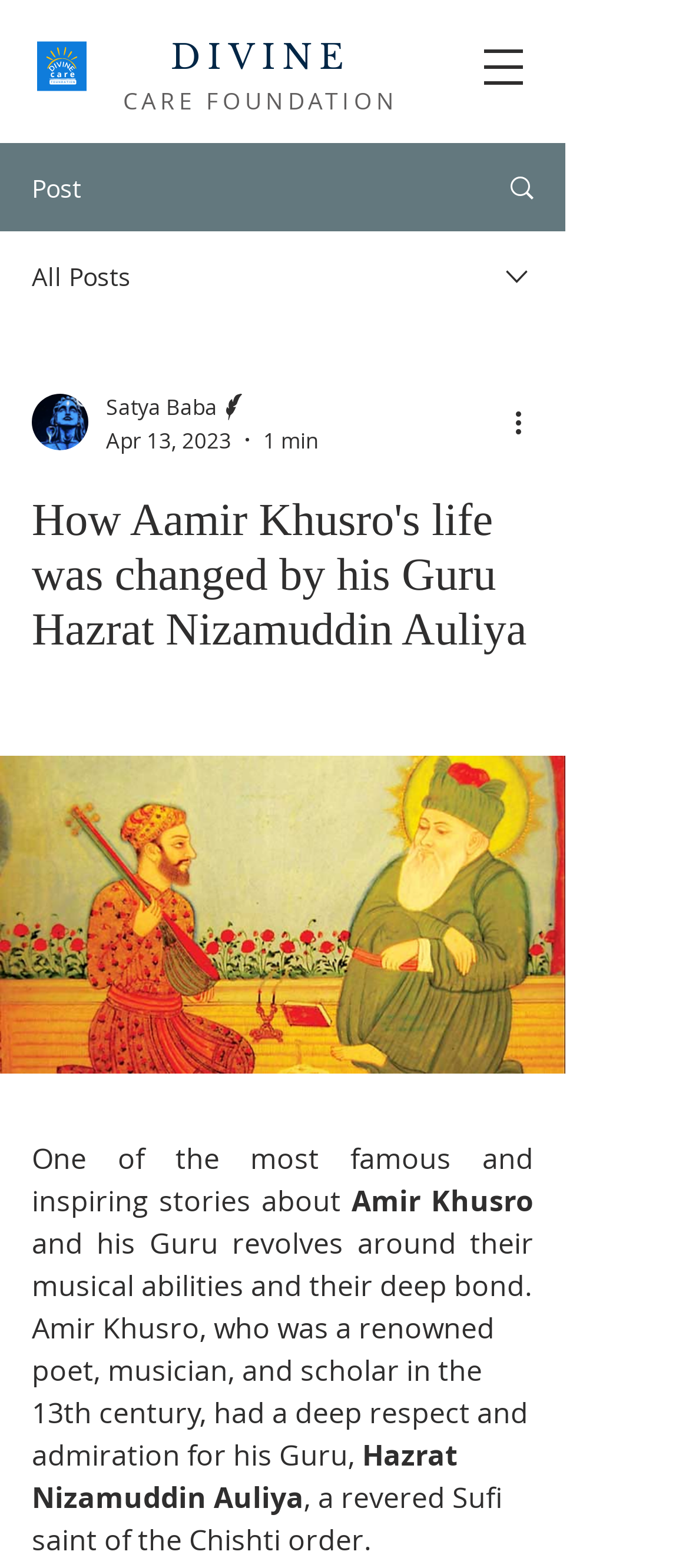Identify the main heading from the webpage and provide its text content.

How Aamir Khusro's life was changed by his Guru Hazrat Nizamuddin Auliya